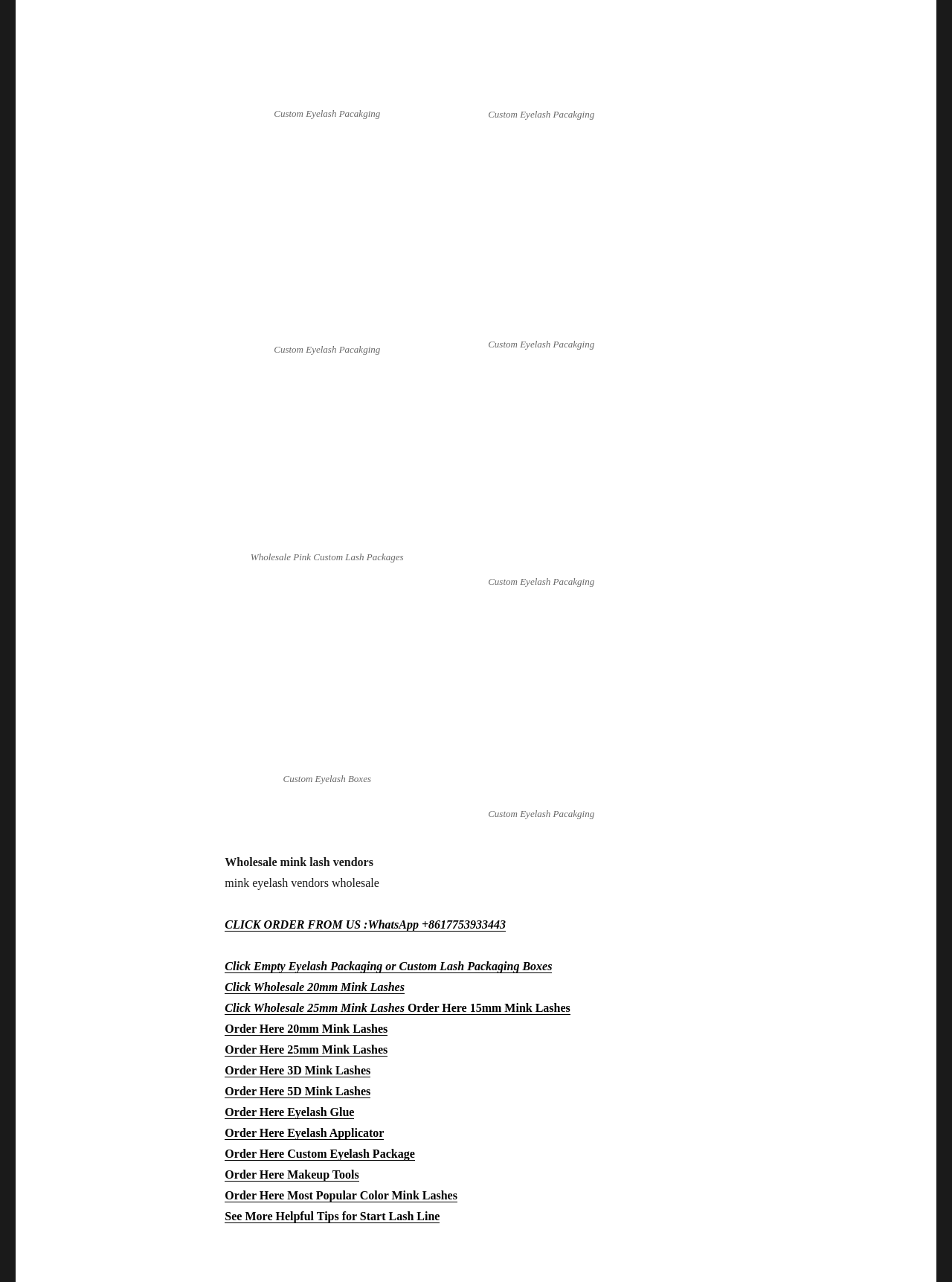Show the bounding box coordinates for the element that needs to be clicked to execute the following instruction: "Click See More Helpful Tips for Start Lash Line". Provide the coordinates in the form of four float numbers between 0 and 1, i.e., [left, top, right, bottom].

[0.236, 0.944, 0.462, 0.954]